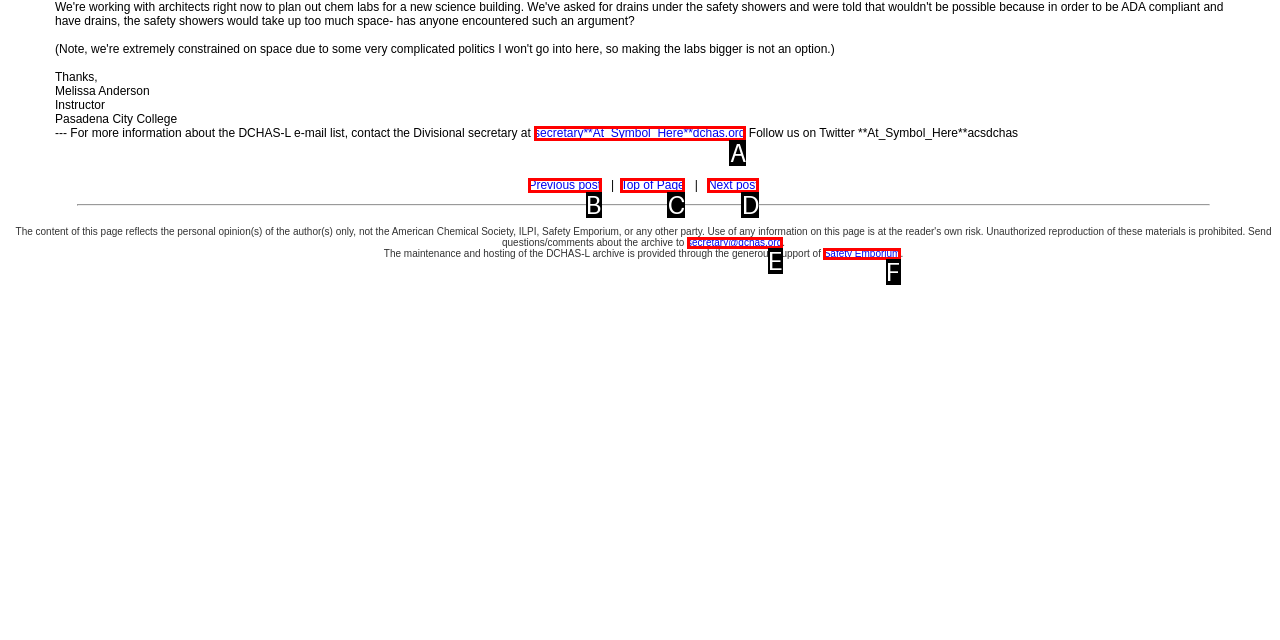Identify the UI element described as: Top of Page
Answer with the option's letter directly.

C